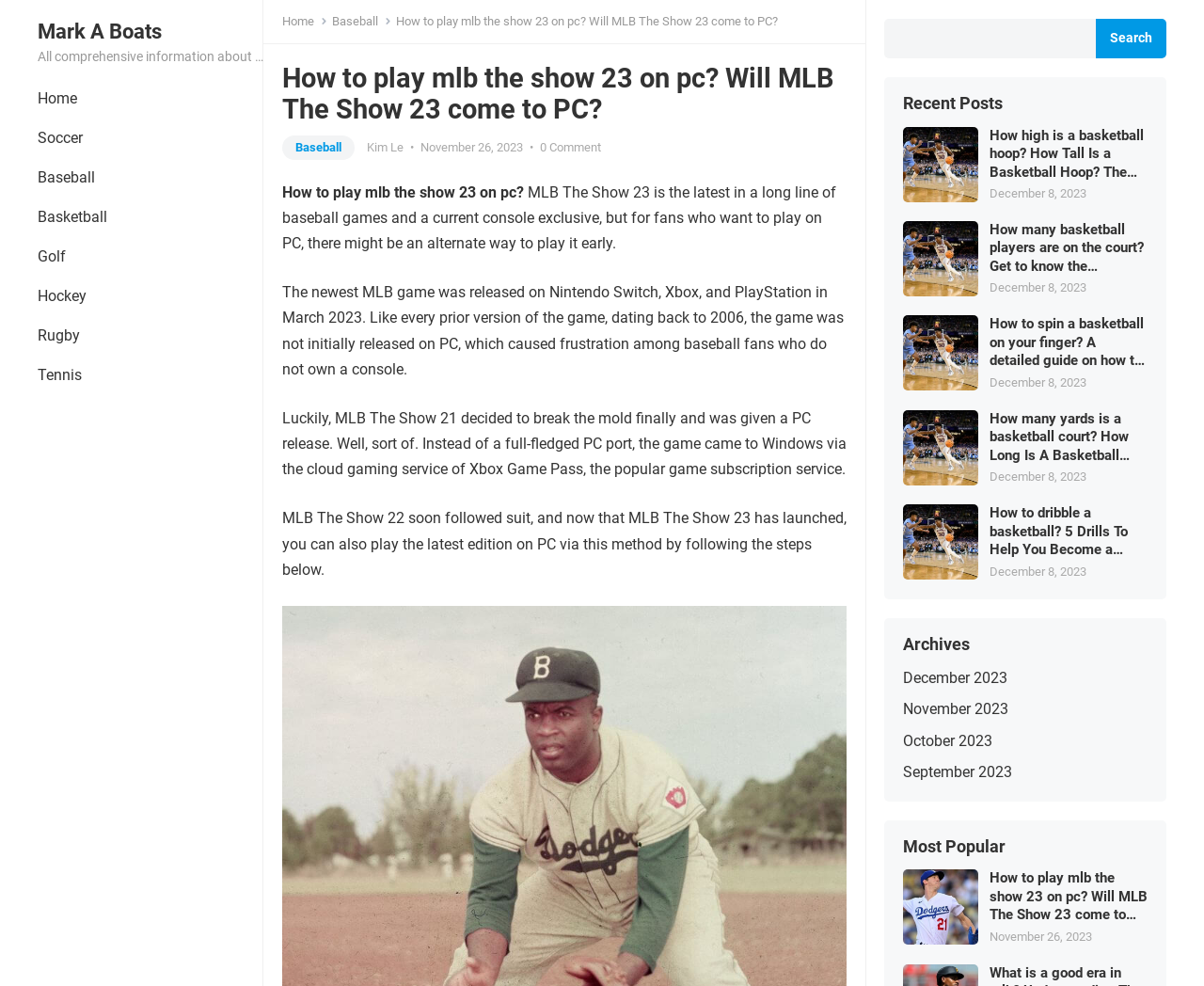What is the author of the article?
Examine the image and provide an in-depth answer to the question.

The author of the article is Kim Le, as mentioned in the article content, specifically in the section with the date November 26, 2023.